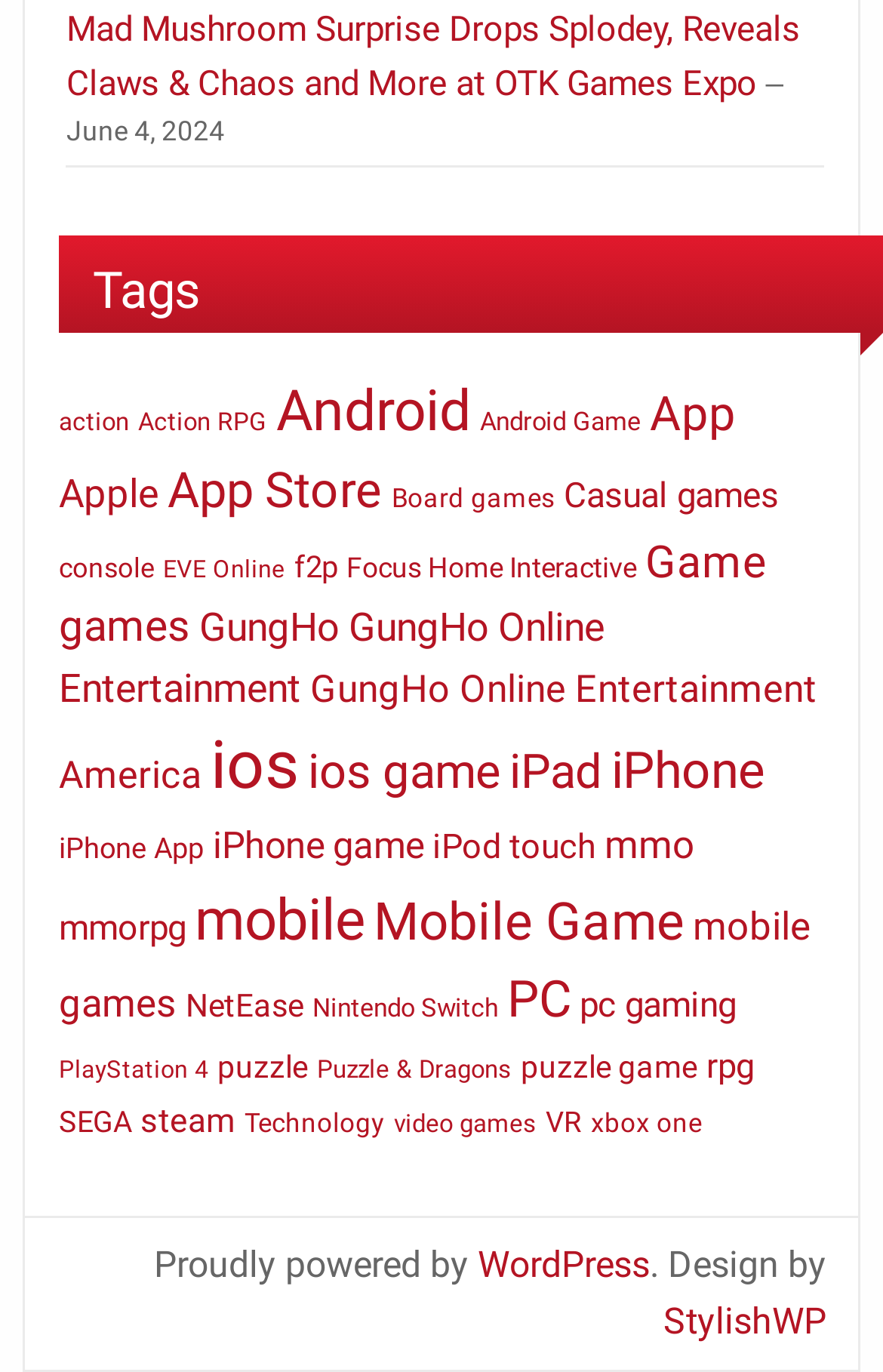Please answer the following question using a single word or phrase: 
What is the date mentioned on the webpage?

June 4, 2024